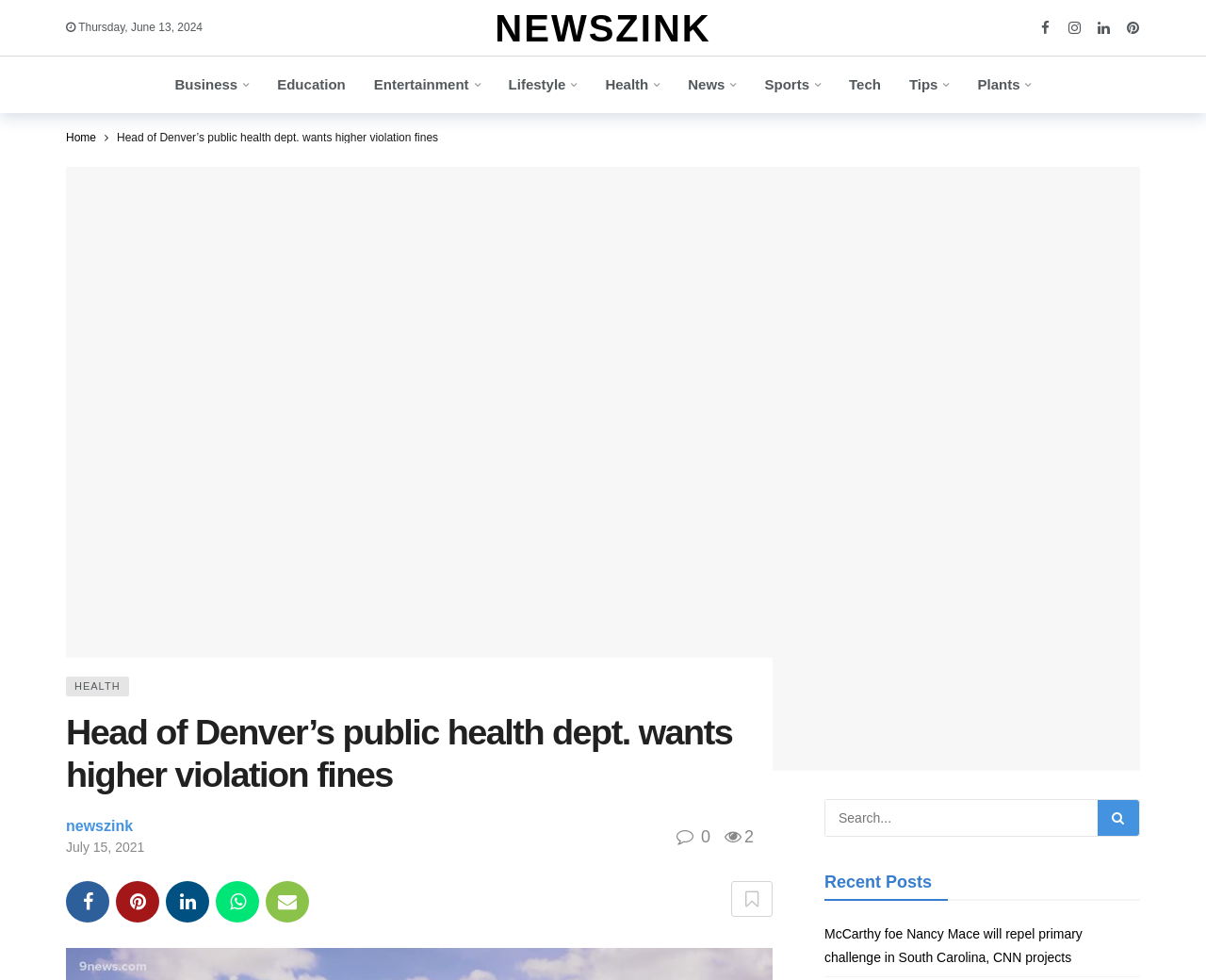Find the bounding box coordinates of the element to click in order to complete the given instruction: "Go to the Health section."

[0.49, 0.058, 0.559, 0.115]